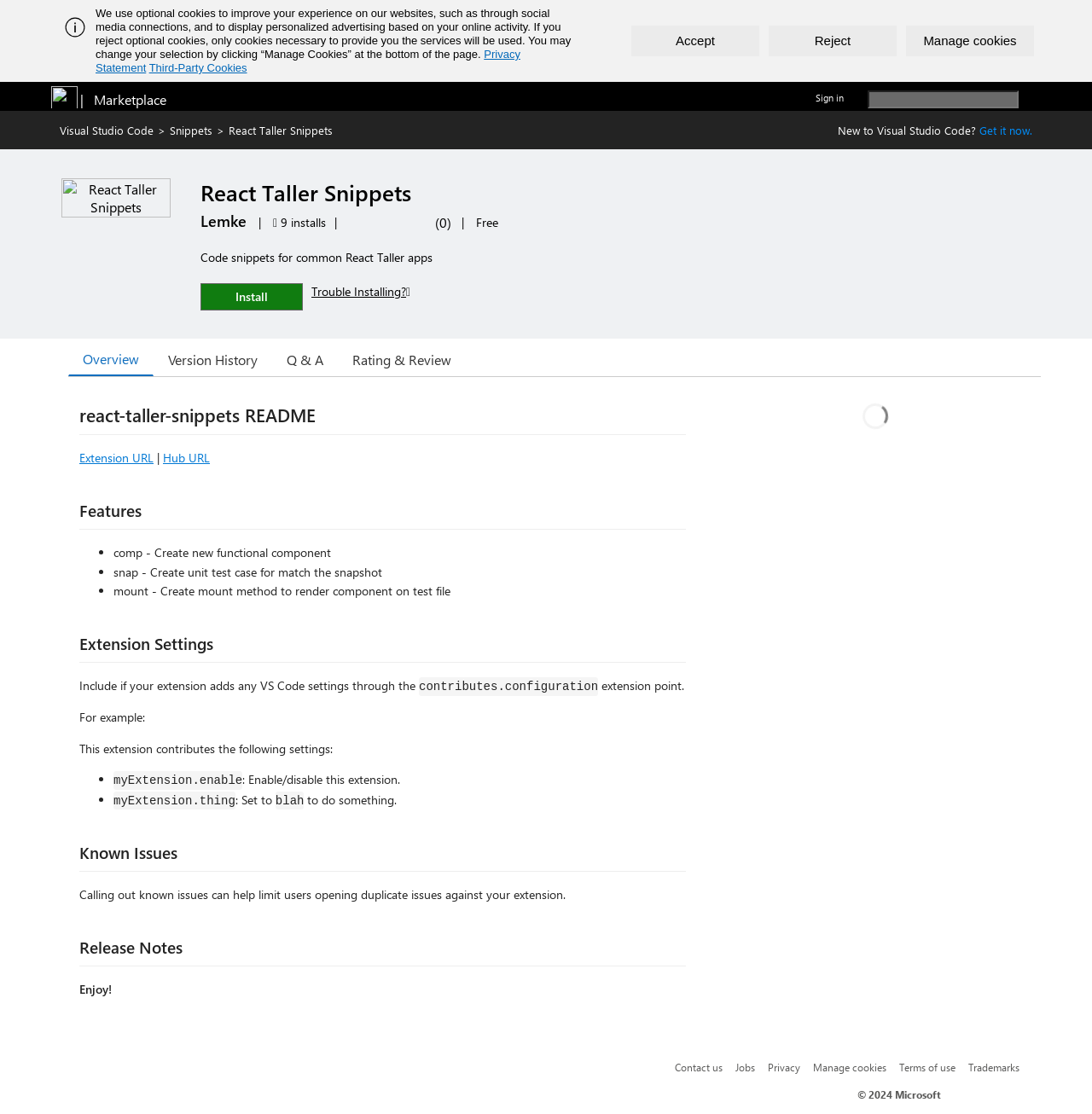Identify the bounding box coordinates for the element that needs to be clicked to fulfill this instruction: "Sign in". Provide the coordinates in the format of four float numbers between 0 and 1: [left, top, right, bottom].

[0.747, 0.081, 0.773, 0.093]